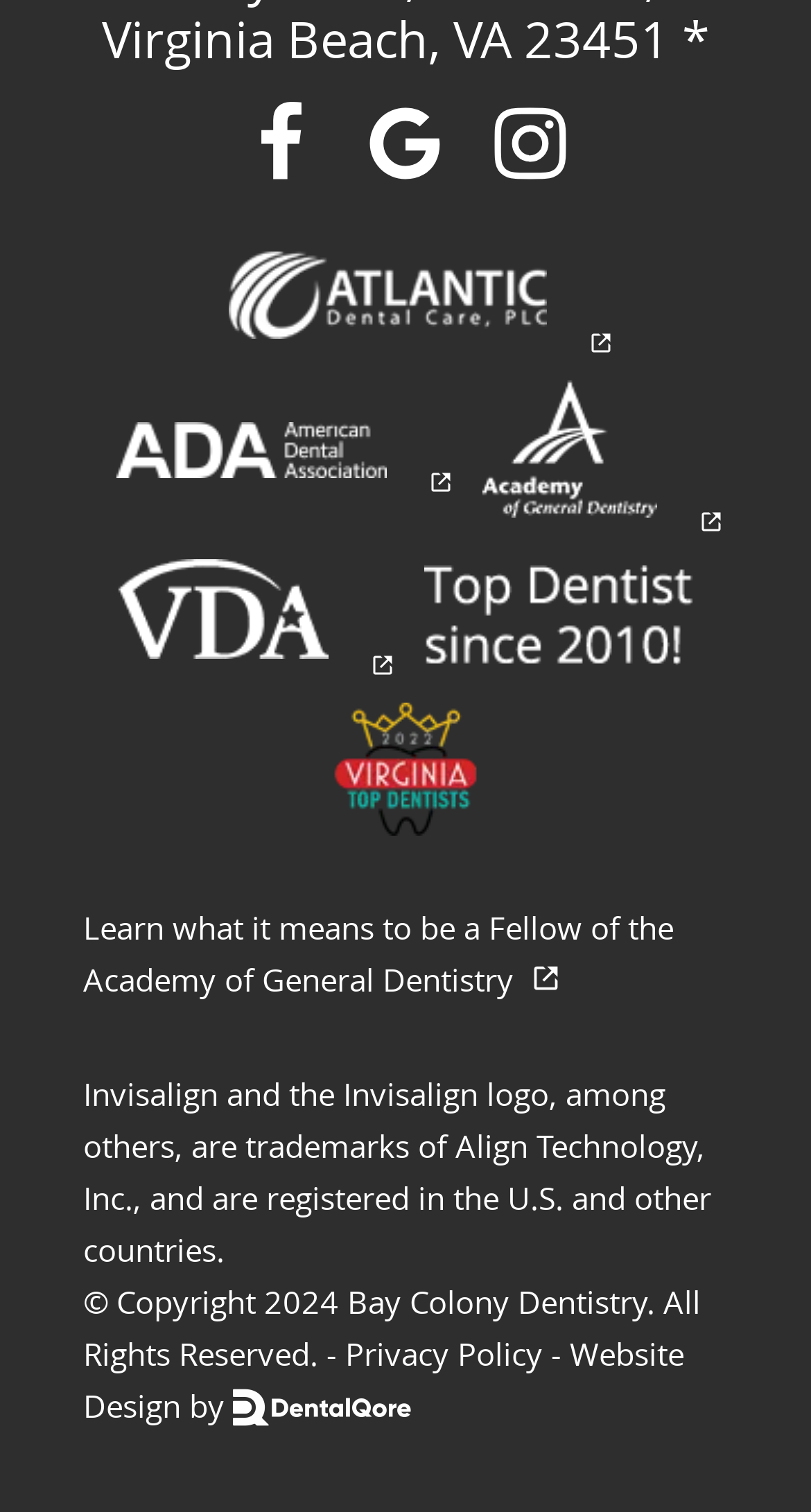Respond to the question below with a concise word or phrase:
What is the copyright year of Bay Colony Dentistry?

2024